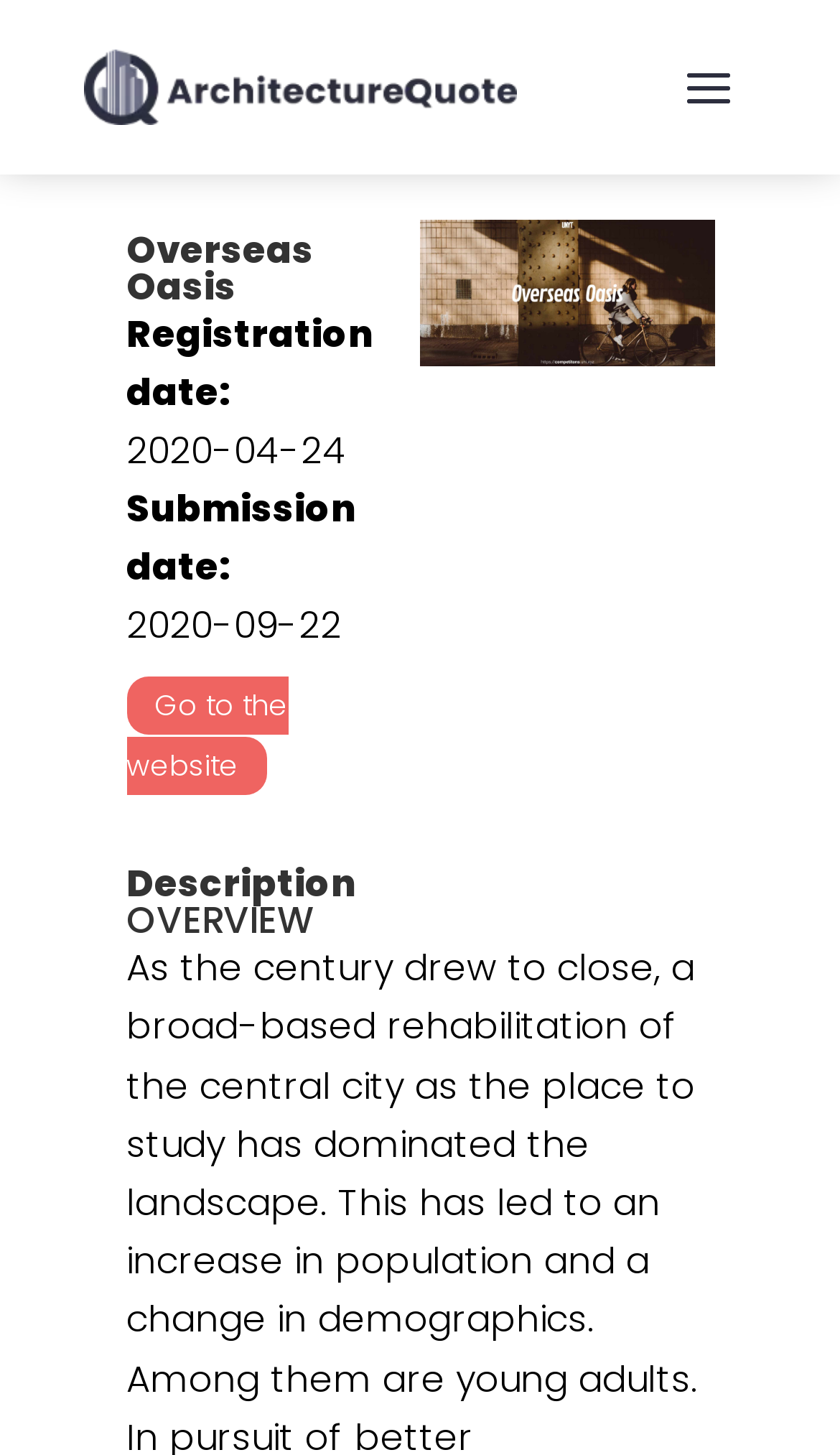What is the submission date of Overseas Oasis?
Please provide a comprehensive answer based on the details in the screenshot.

I found the submission date by looking at the text 'Submission date:' and its corresponding value '2020-09-22' which is located below the registration date.